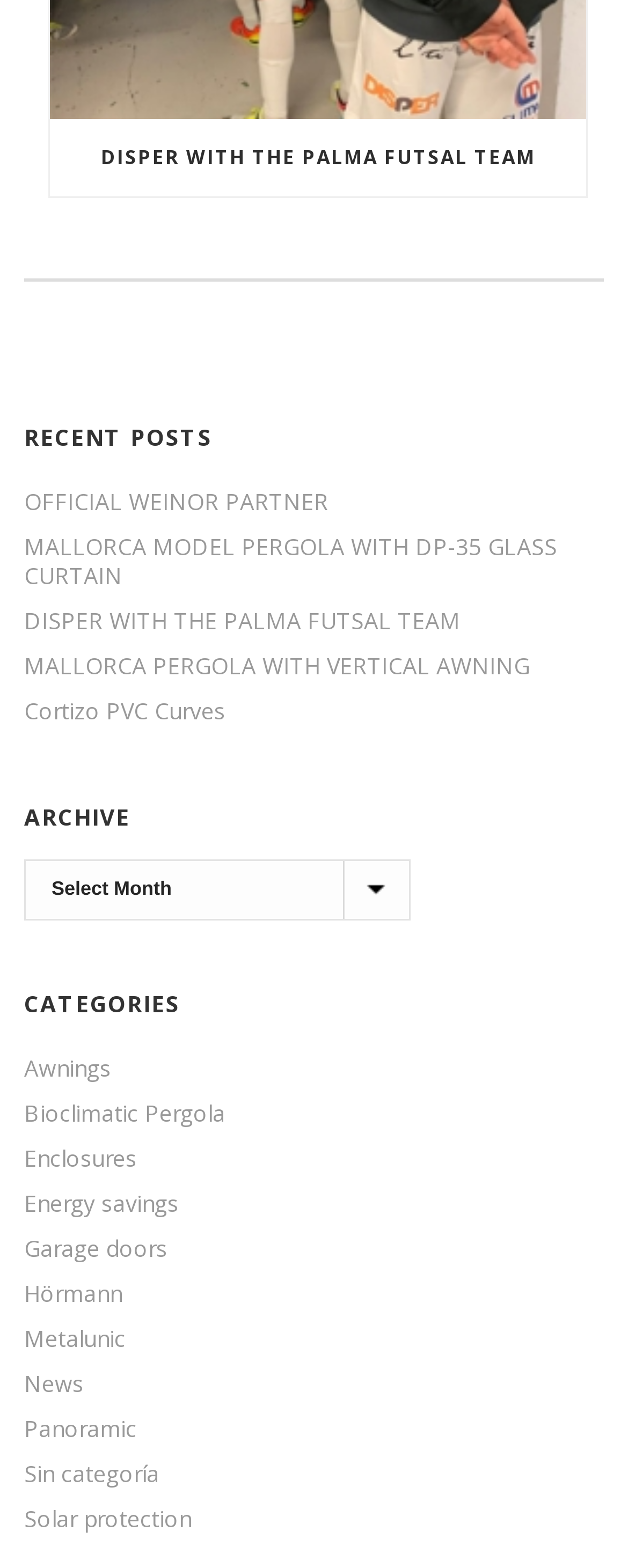Please determine the bounding box coordinates of the area that needs to be clicked to complete this task: 'Select an archive'. The coordinates must be four float numbers between 0 and 1, formatted as [left, top, right, bottom].

[0.038, 0.548, 0.654, 0.587]